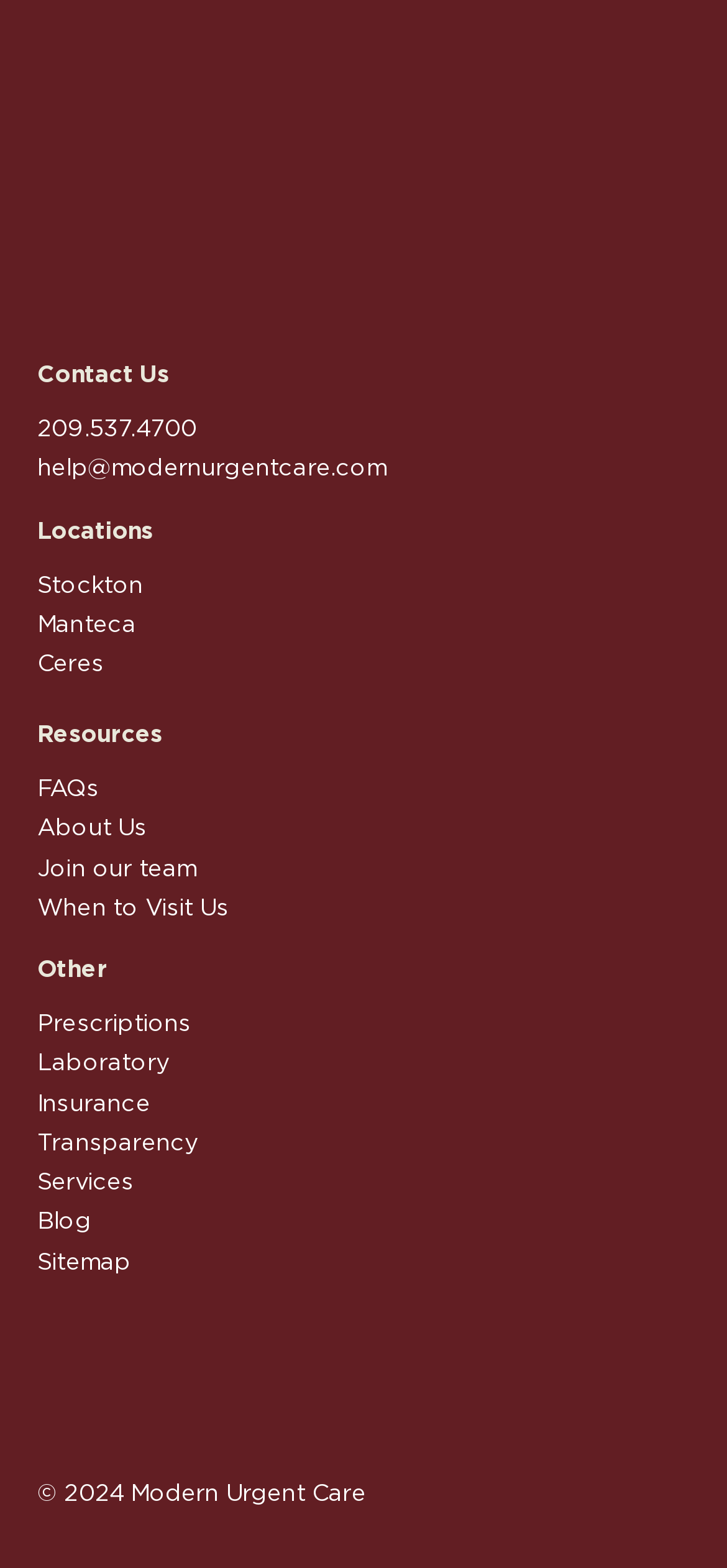Using the elements shown in the image, answer the question comprehensively: What is the copyright year?

The copyright year is found in the footer section, which contains a StaticText element with the text '© 2024', indicating the copyright year is 2024.